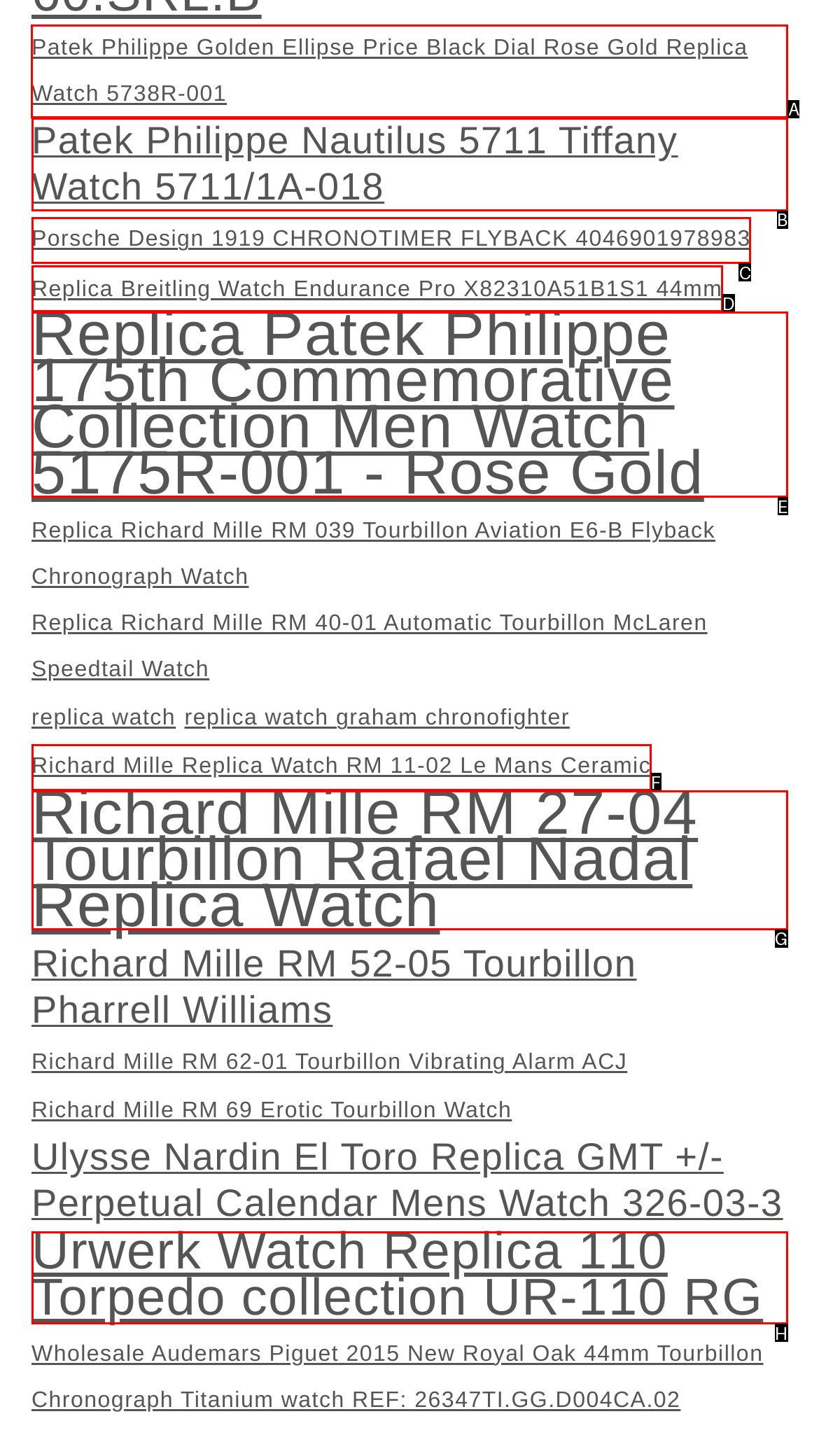Given the task: View Patek Philippe Golden Ellipse Price Black Dial Rose Gold Replica Watch, tell me which HTML element to click on.
Answer with the letter of the correct option from the given choices.

A